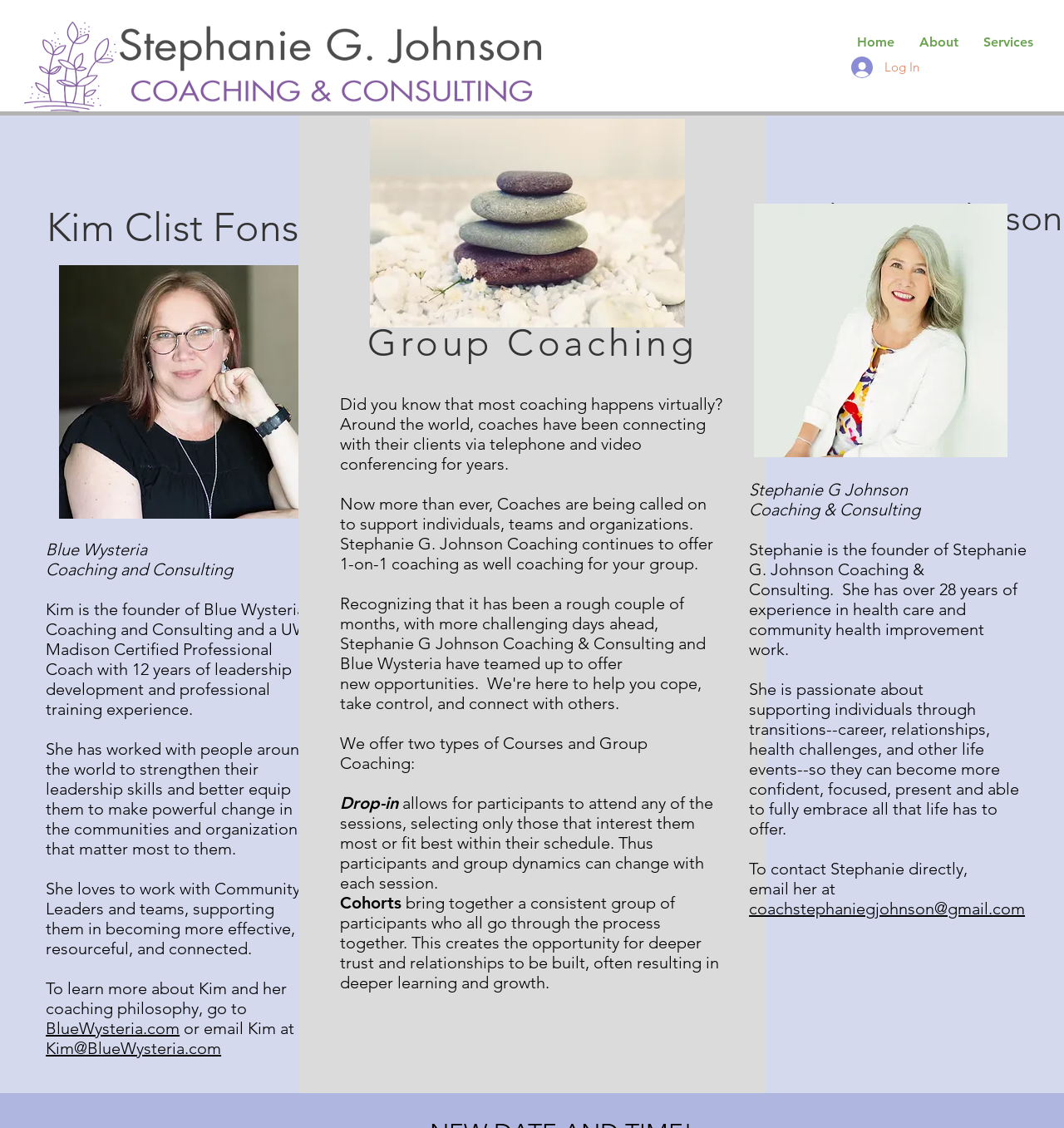Please answer the following question using a single word or phrase: 
What are the two types of courses and group coaching offered?

Drop-in and Cohorts